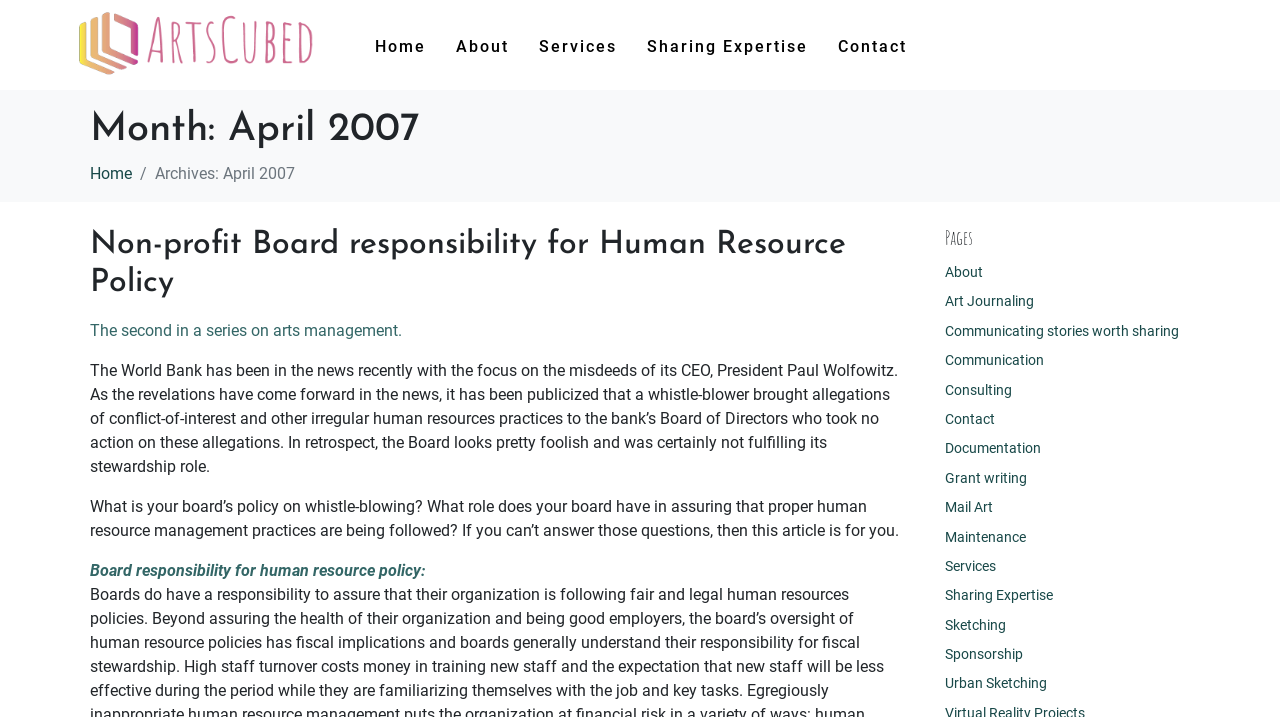Predict the bounding box coordinates of the UI element that matches this description: "Consulting". The coordinates should be in the format [left, top, right, bottom] with each value between 0 and 1.

[0.738, 0.532, 0.791, 0.554]